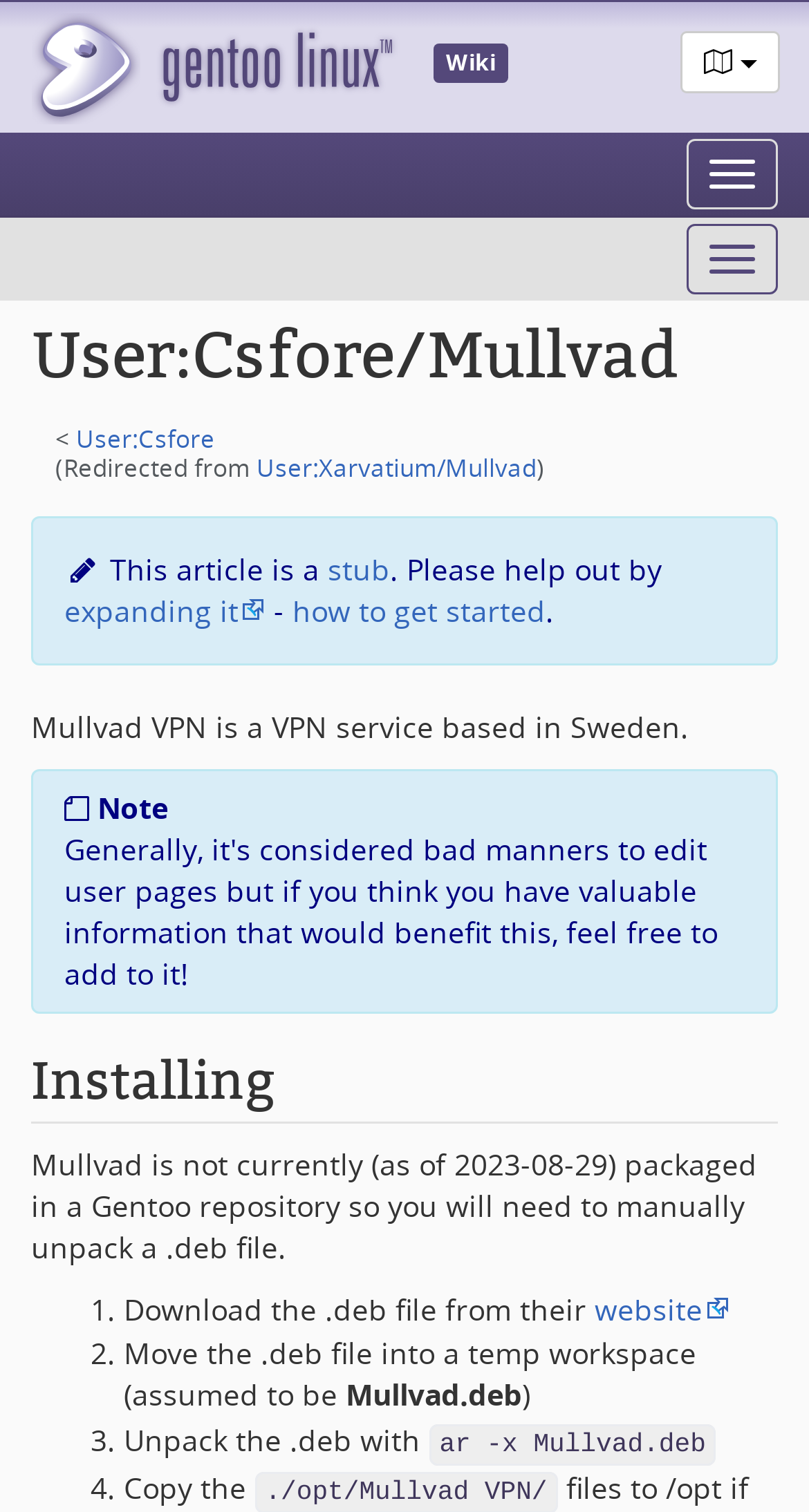Based on what you see in the screenshot, provide a thorough answer to this question: How many steps are required to install Mullvad?

The webpage provides a step-by-step guide to install Mullvad, which consists of 4 steps, each marked with a list marker (1., 2., 3., and 4.) and described in the corresponding text elements.